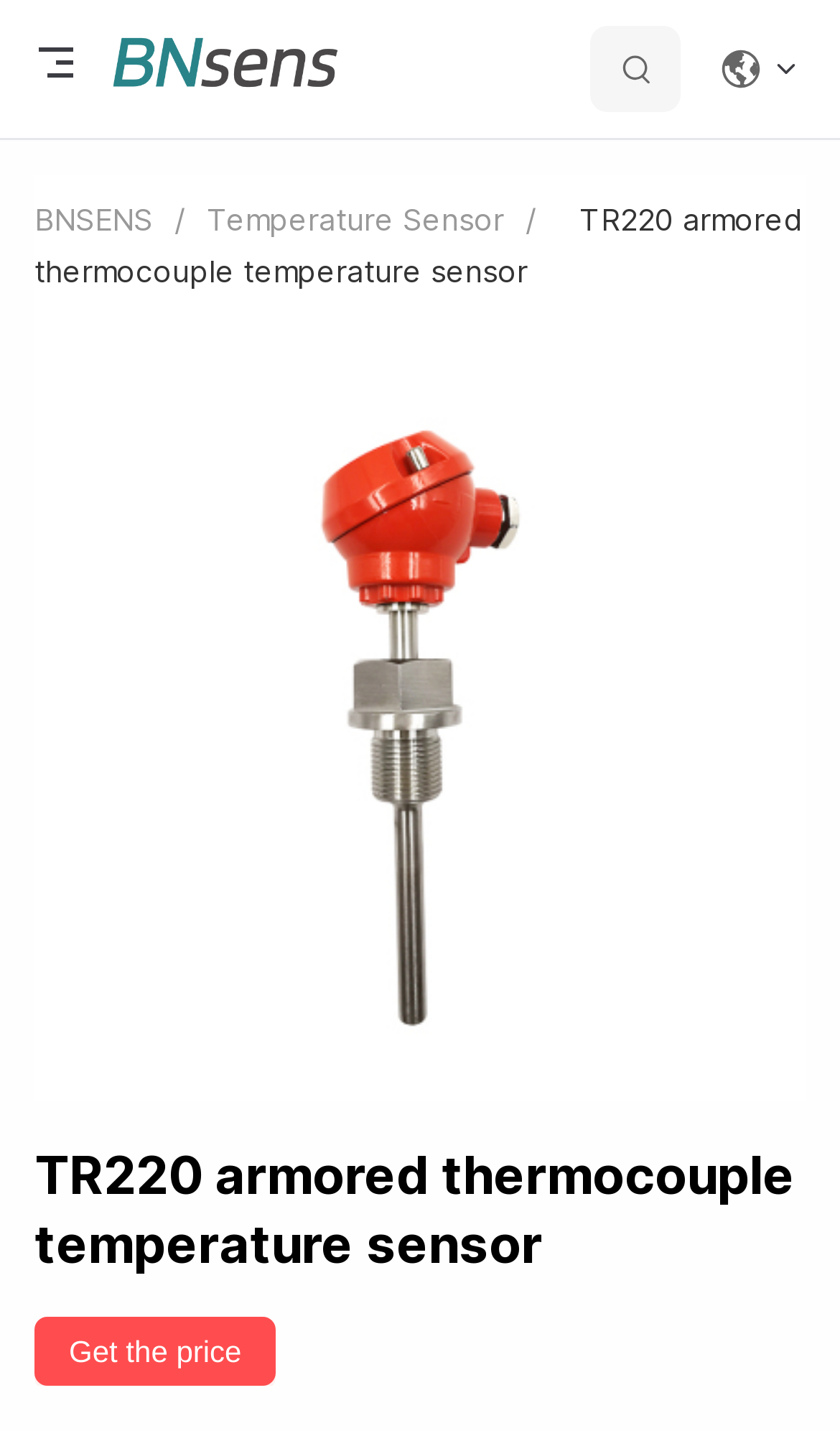Locate the bounding box coordinates of the segment that needs to be clicked to meet this instruction: "Change the language".

[0.841, 0.011, 0.969, 0.086]